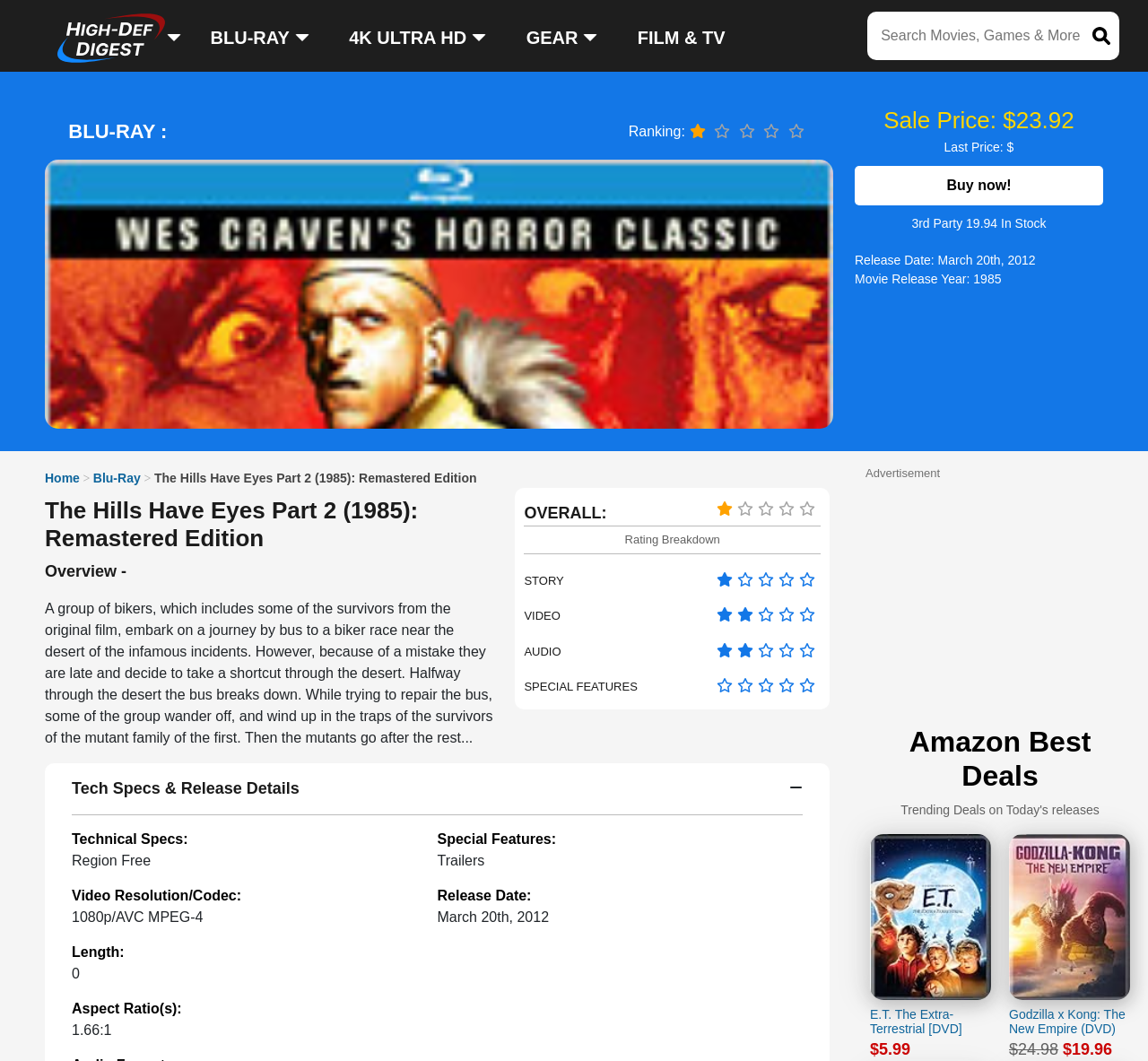What is the release date of the movie?
Please answer the question with a detailed response using the information from the screenshot.

I found the release date of the movie by looking at the 'Release Date:' section, which is located in the 'Tech Specs & Release Details' section. The release date is displayed as 'March 20th, 2012'.